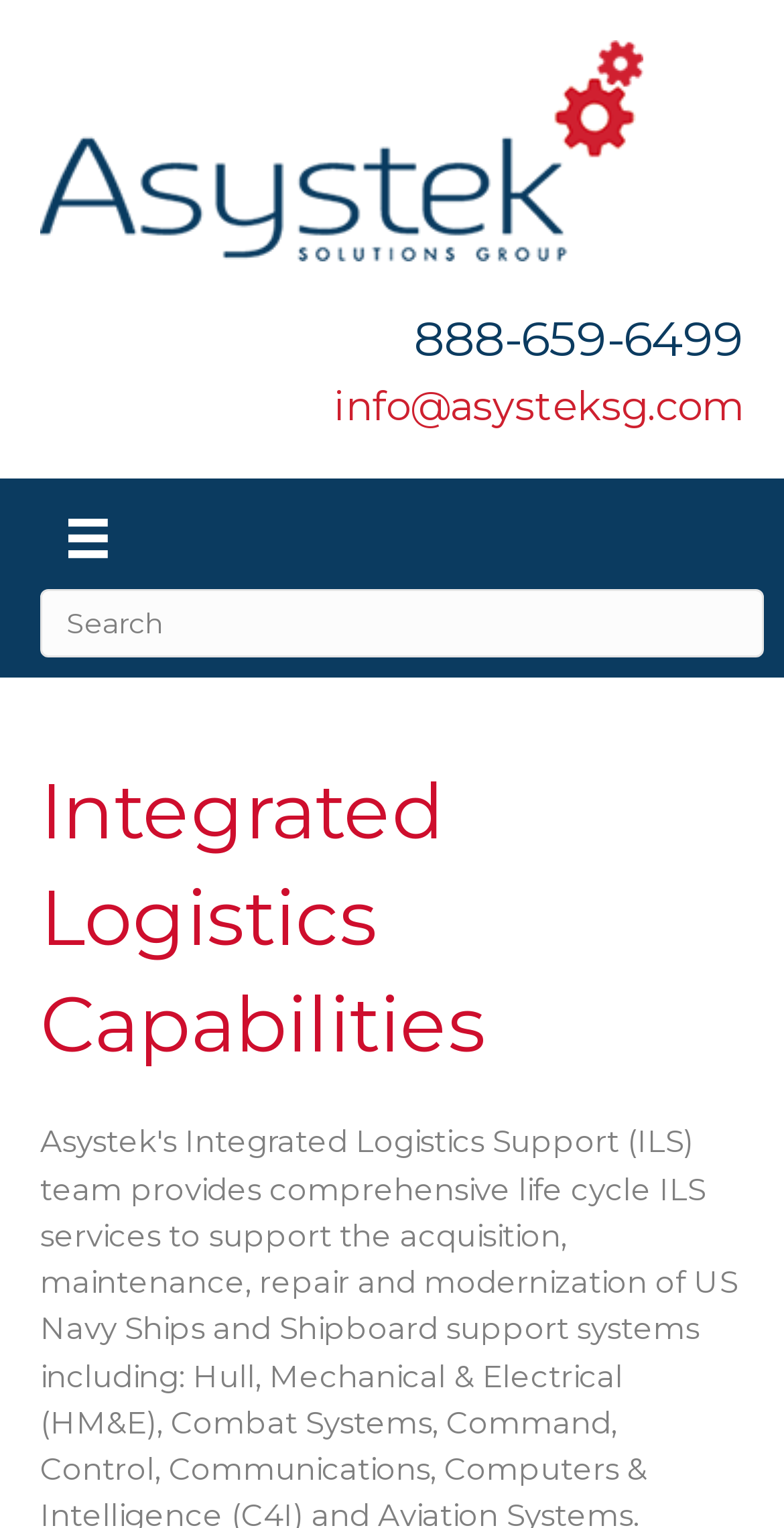Please respond to the question with a concise word or phrase:
What is the email address?

info@asysteksg.com